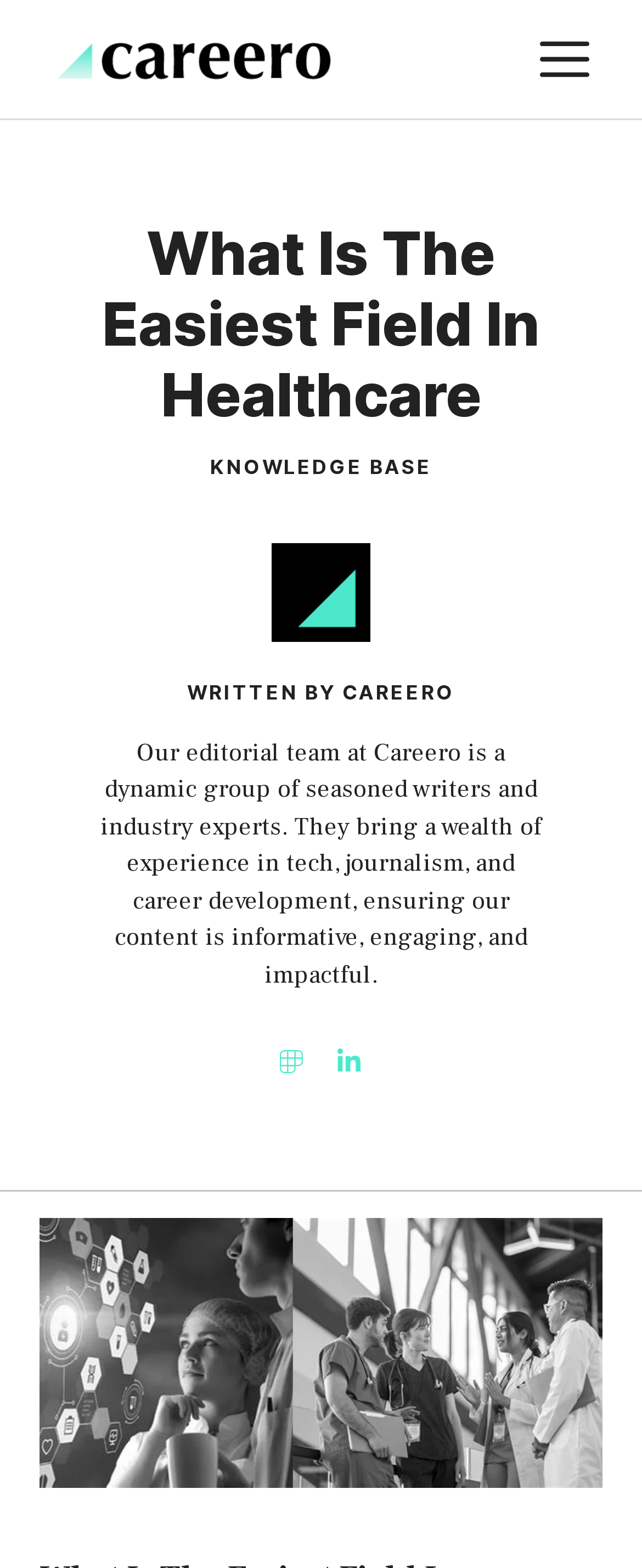What is the name of the website?
Based on the screenshot, provide your answer in one word or phrase.

Careero